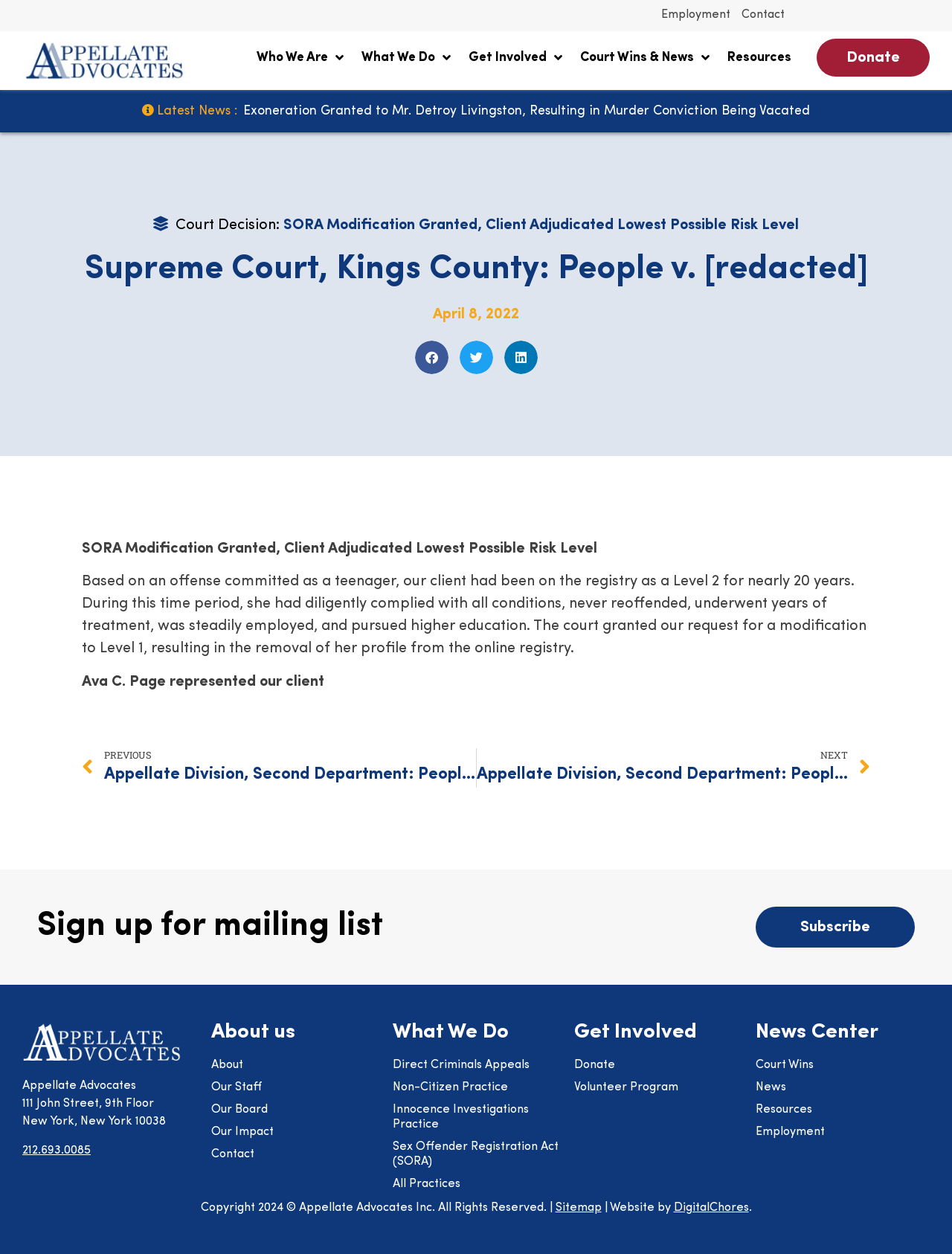Identify the coordinates of the bounding box for the element described below: "Sex Offender Registration Act (SORA)". Return the coordinates as four float numbers between 0 and 1: [left, top, right, bottom].

[0.412, 0.908, 0.588, 0.932]